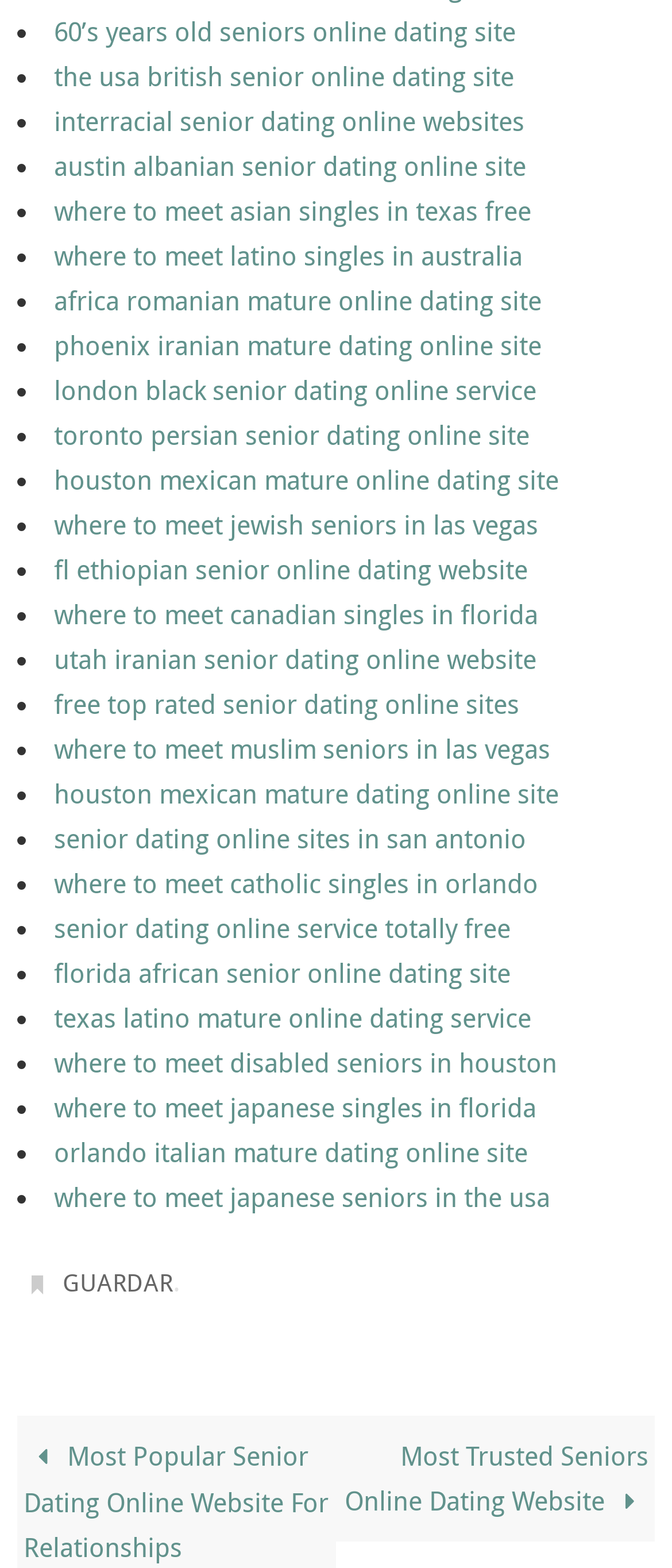What type of information does the webpage provide about senior online dating?
Please provide a single word or phrase answer based on the image.

Website options